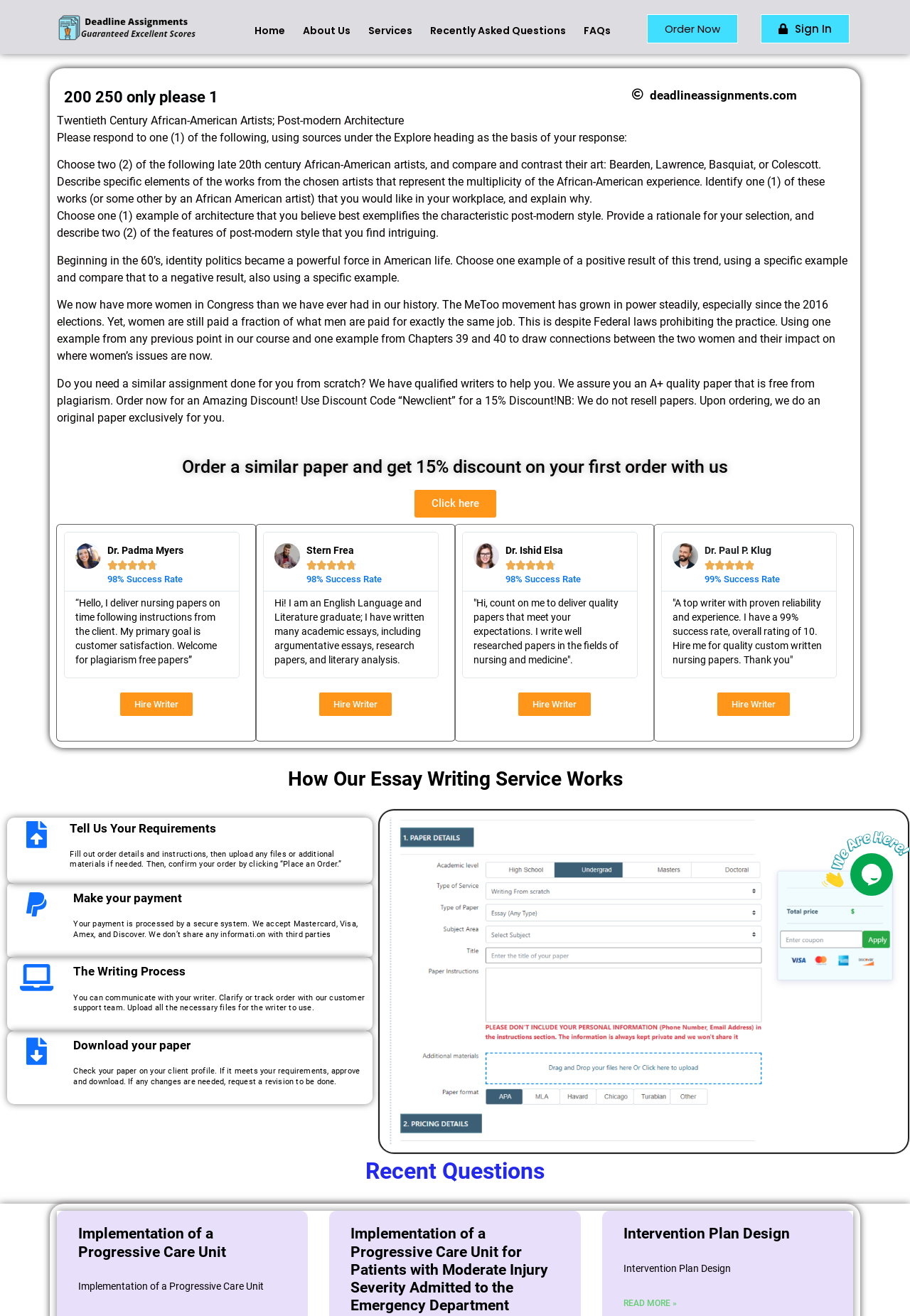Answer the question below with a single word or a brief phrase: 
What is the purpose of the 'Order Now' link?

To place an order for a similar assignment